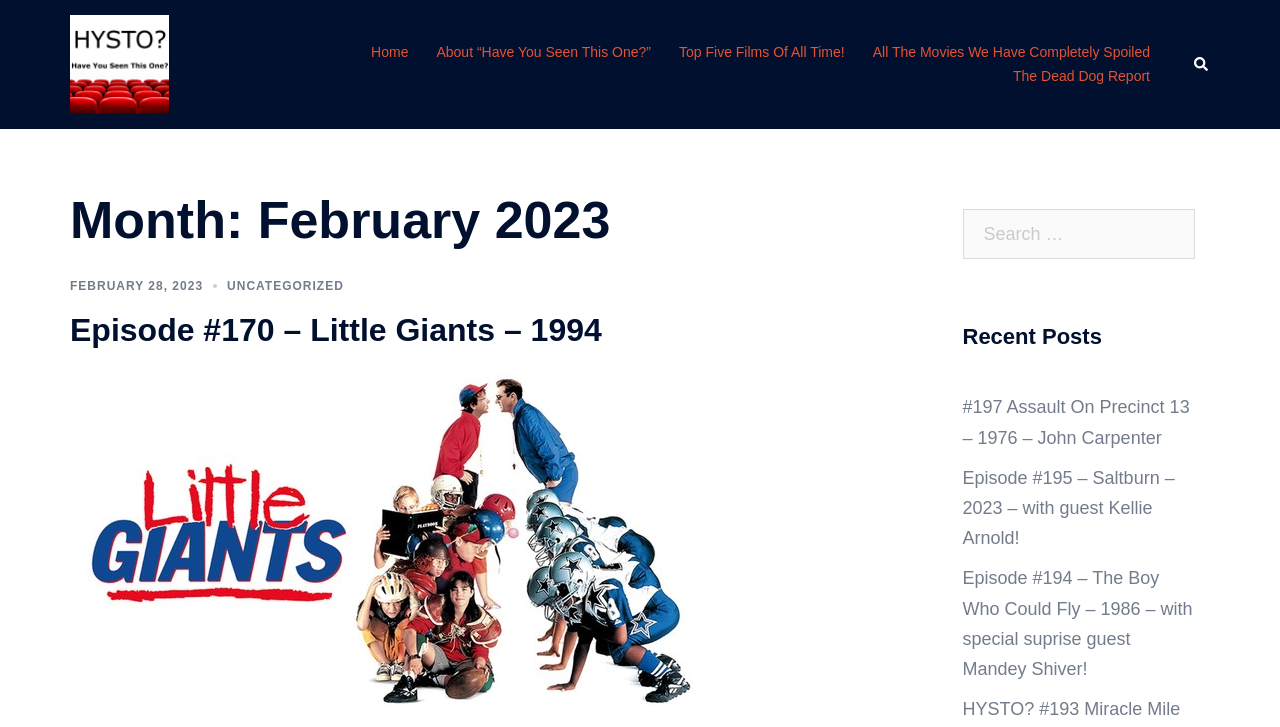How many recent posts are listed on the webpage?
Look at the image and respond to the question as thoroughly as possible.

I counted the number of links under the 'Recent Posts' heading, which are three in total. These links are likely representing recent posts on the webpage.